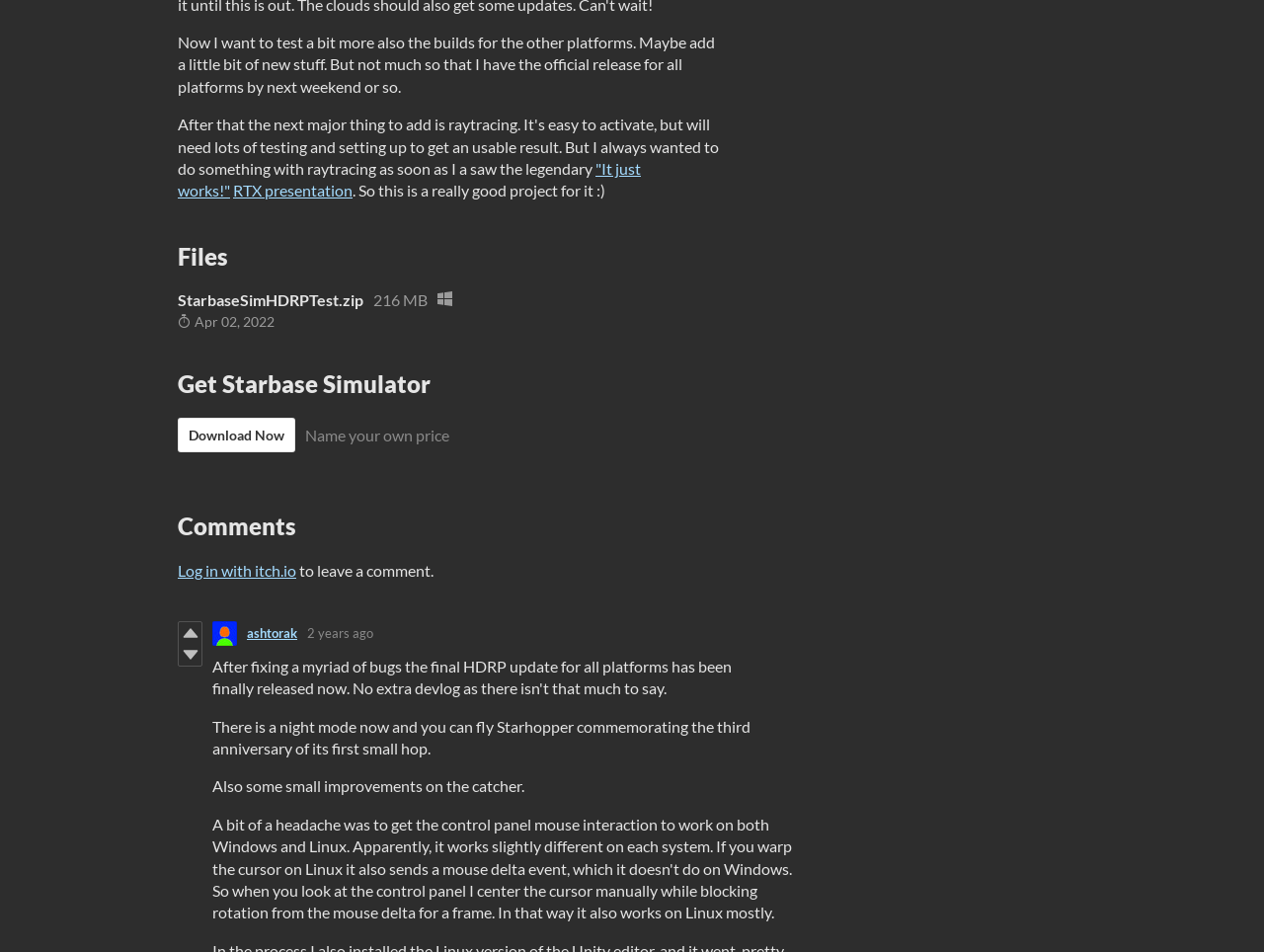Identify the bounding box coordinates of the specific part of the webpage to click to complete this instruction: "Go to the Home page".

None